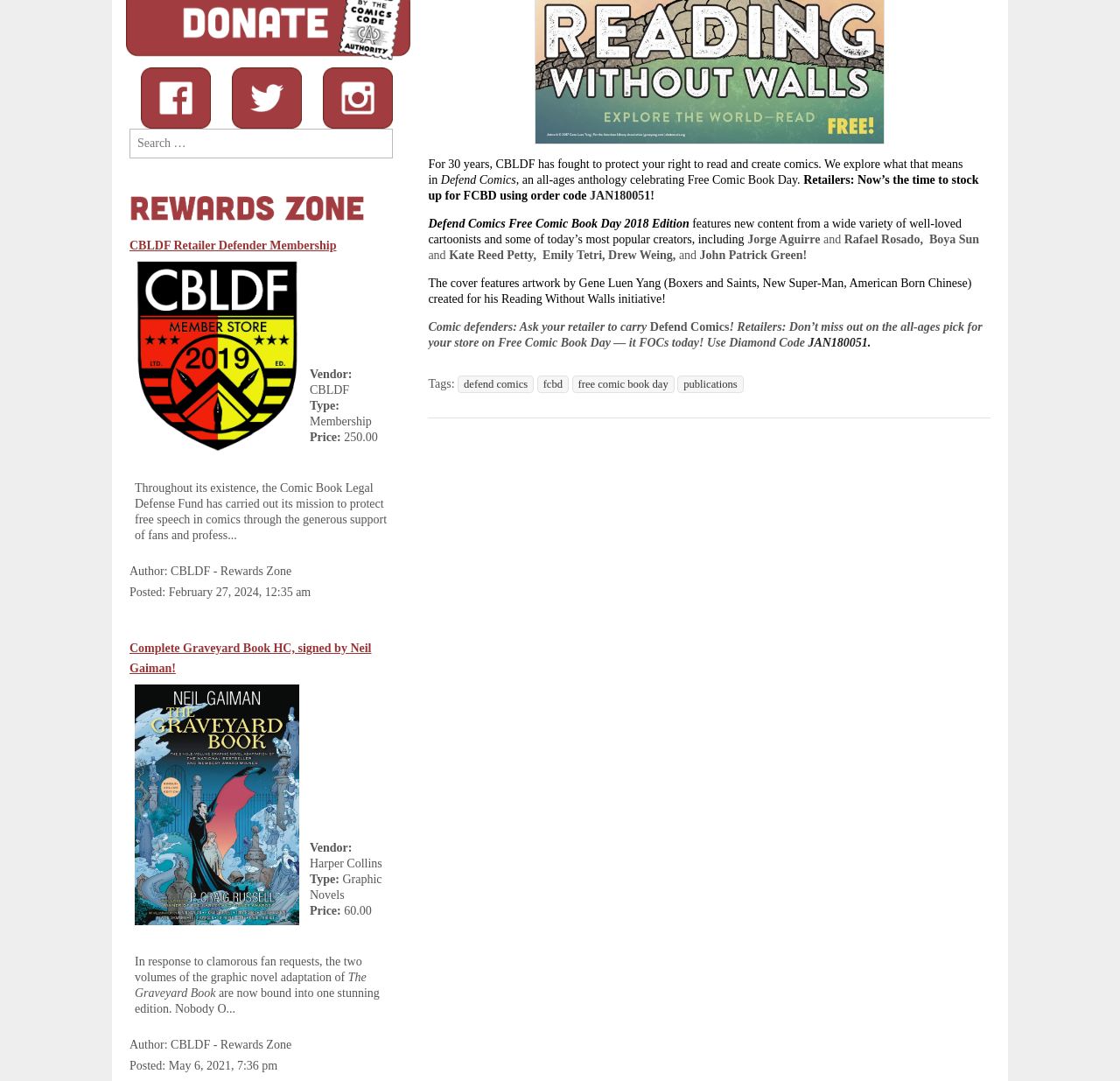Provide the bounding box coordinates for the UI element described in this sentence: "fcbd". The coordinates should be four float values between 0 and 1, i.e., [left, top, right, bottom].

[0.479, 0.348, 0.508, 0.364]